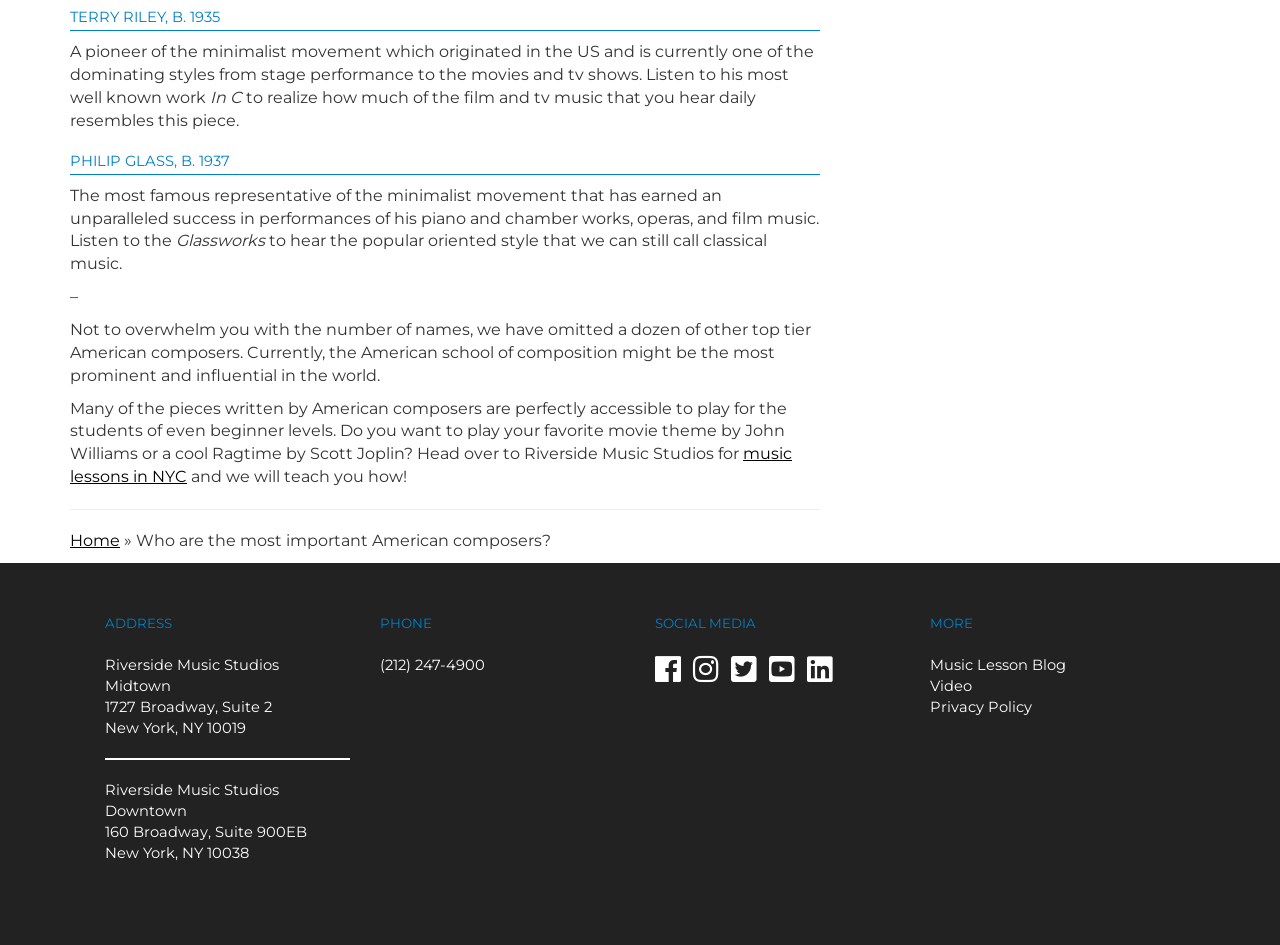Give a concise answer using one word or a phrase to the following question:
What is the name of Philip Glass's famous work?

Glassworks